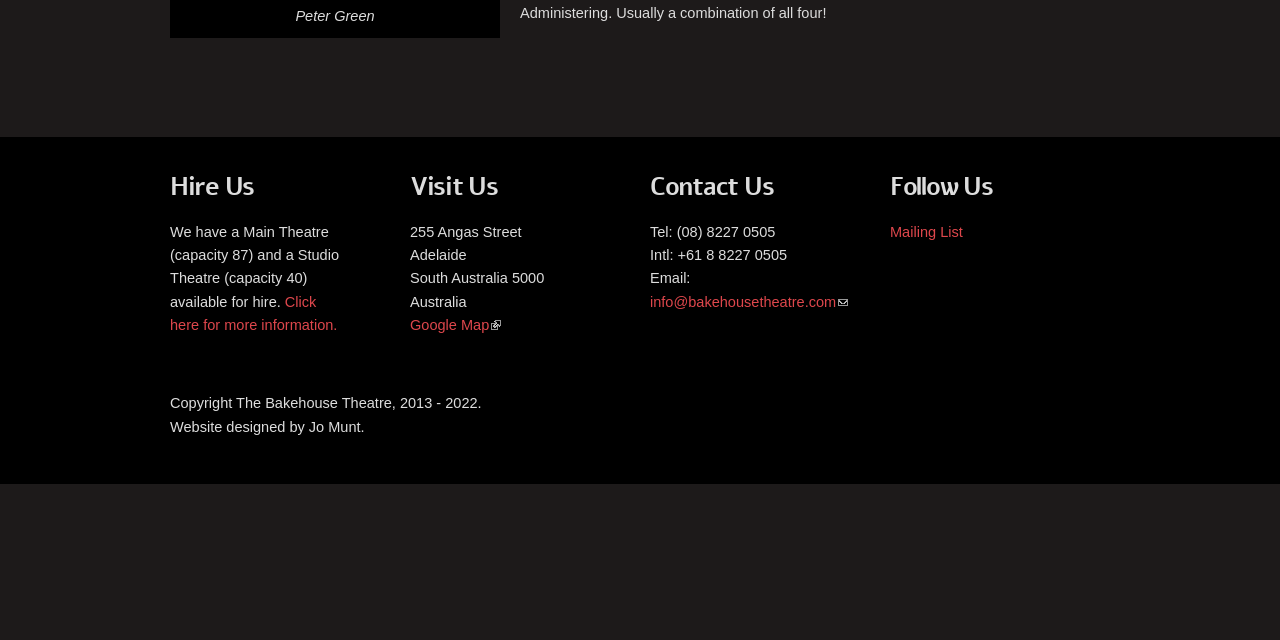Using the webpage screenshot and the element description Mailing List, determine the bounding box coordinates. Specify the coordinates in the format (top-left x, top-left y, bottom-right x, bottom-right y) with values ranging from 0 to 1.

[0.695, 0.35, 0.752, 0.375]